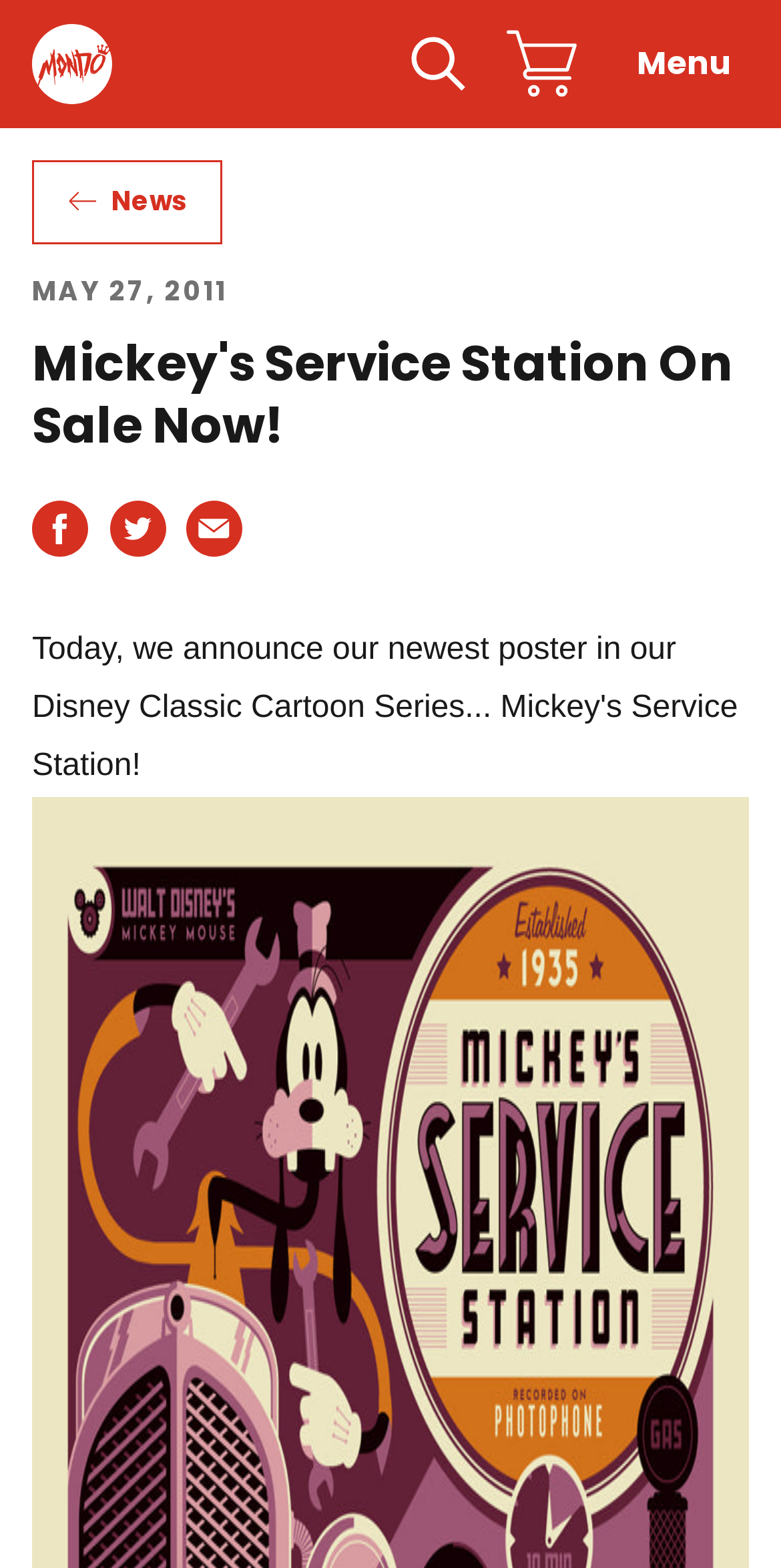Find the bounding box coordinates for the element that must be clicked to complete the instruction: "View the cart". The coordinates should be four float numbers between 0 and 1, indicated as [left, top, right, bottom].

[0.628, 0.013, 0.762, 0.069]